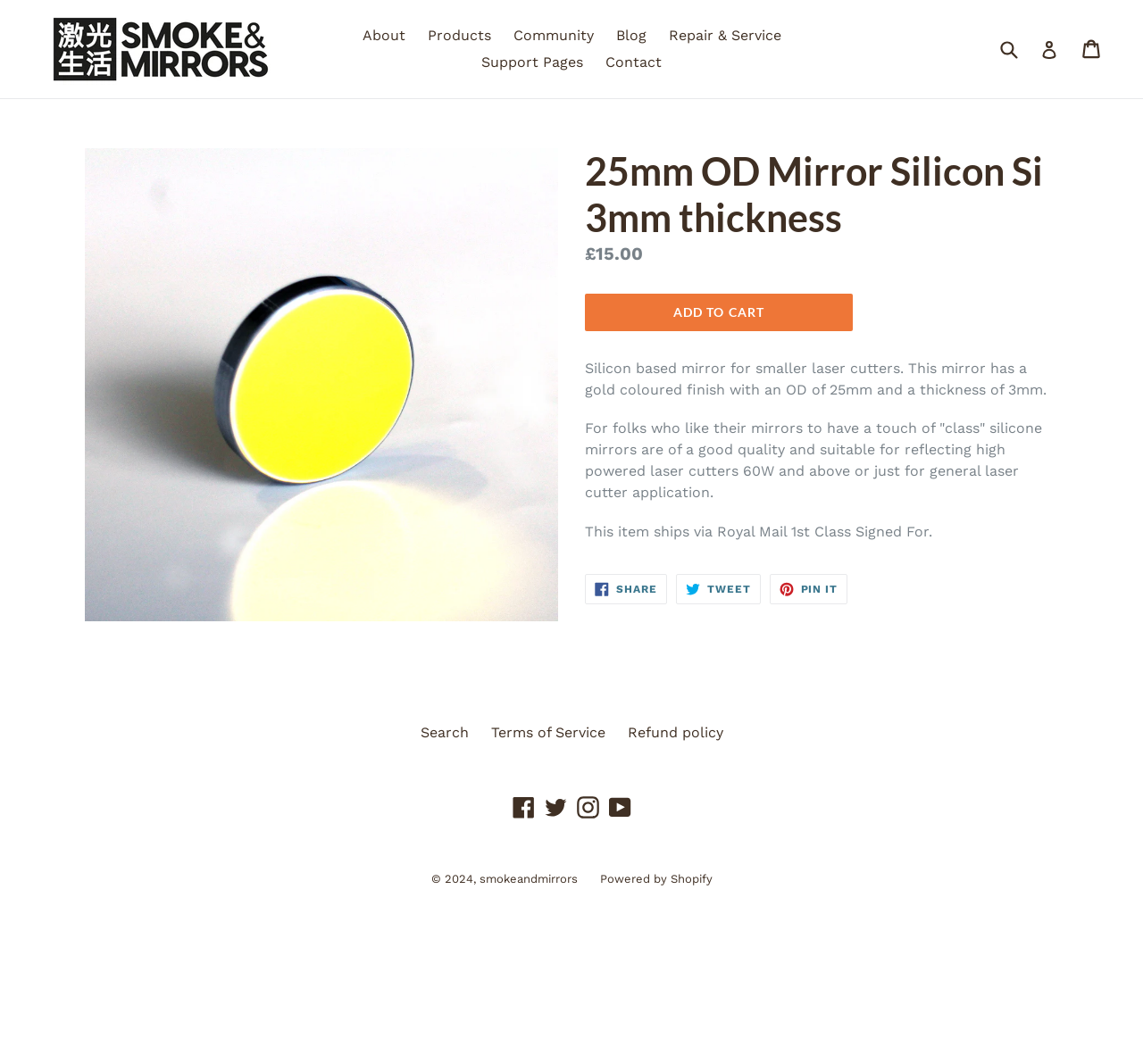Select the bounding box coordinates of the element I need to click to carry out the following instruction: "Add to cart".

[0.512, 0.276, 0.746, 0.311]